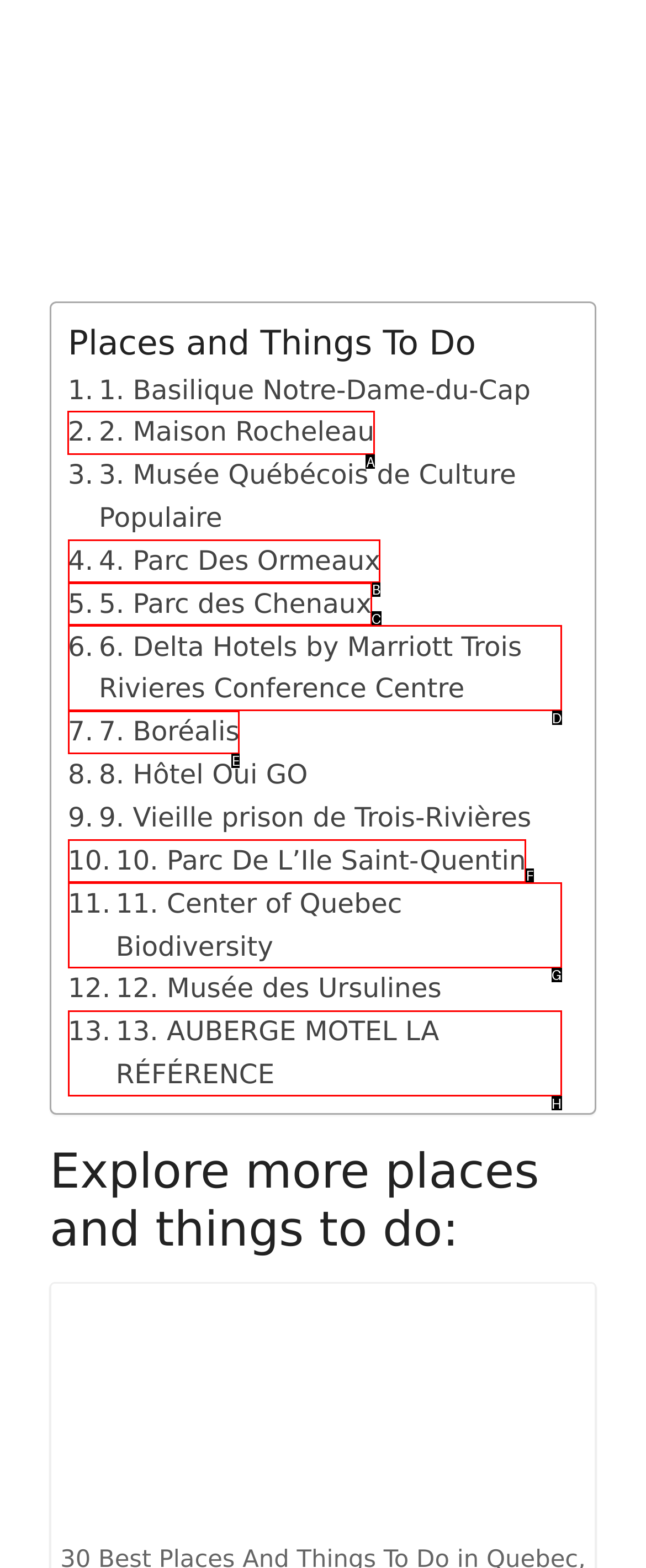Choose the correct UI element to click for this task: Visit Maison Rocheleau Answer using the letter from the given choices.

A